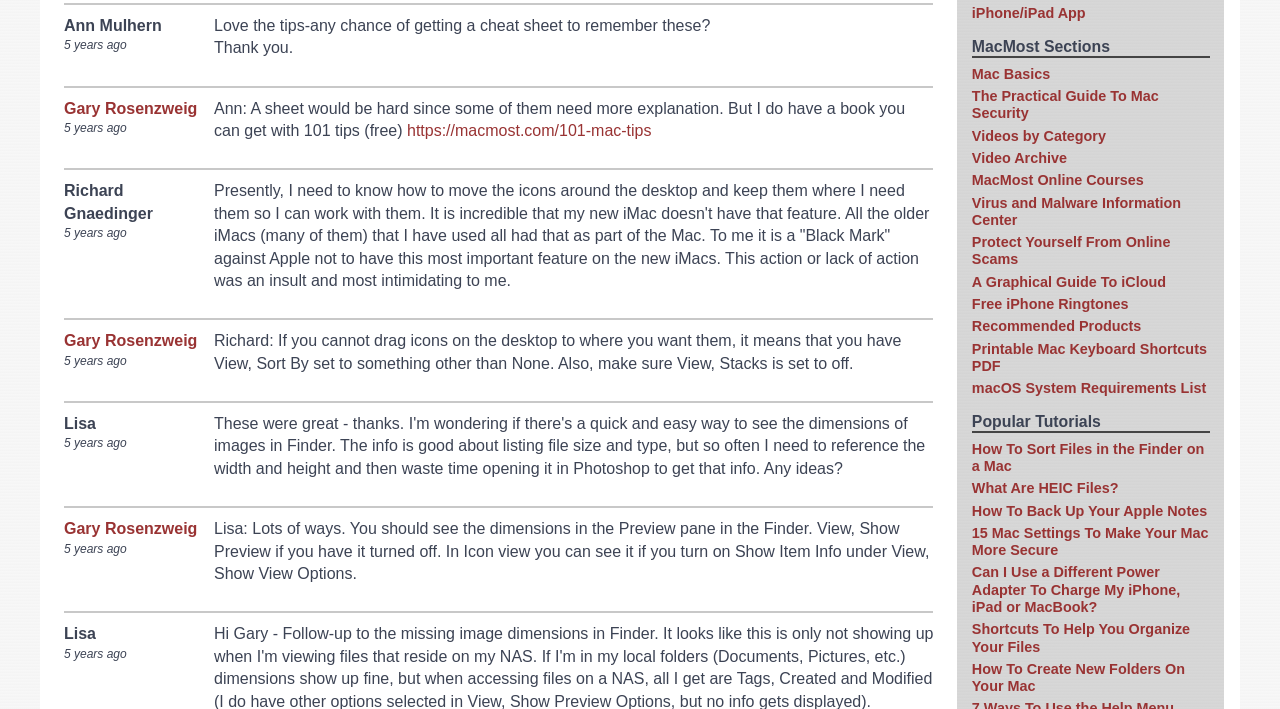Locate the bounding box coordinates of the clickable region necessary to complete the following instruction: "Read the 'How To Sort Files in the Finder on a Mac' tutorial". Provide the coordinates in the format of four float numbers between 0 and 1, i.e., [left, top, right, bottom].

[0.759, 0.622, 0.941, 0.668]